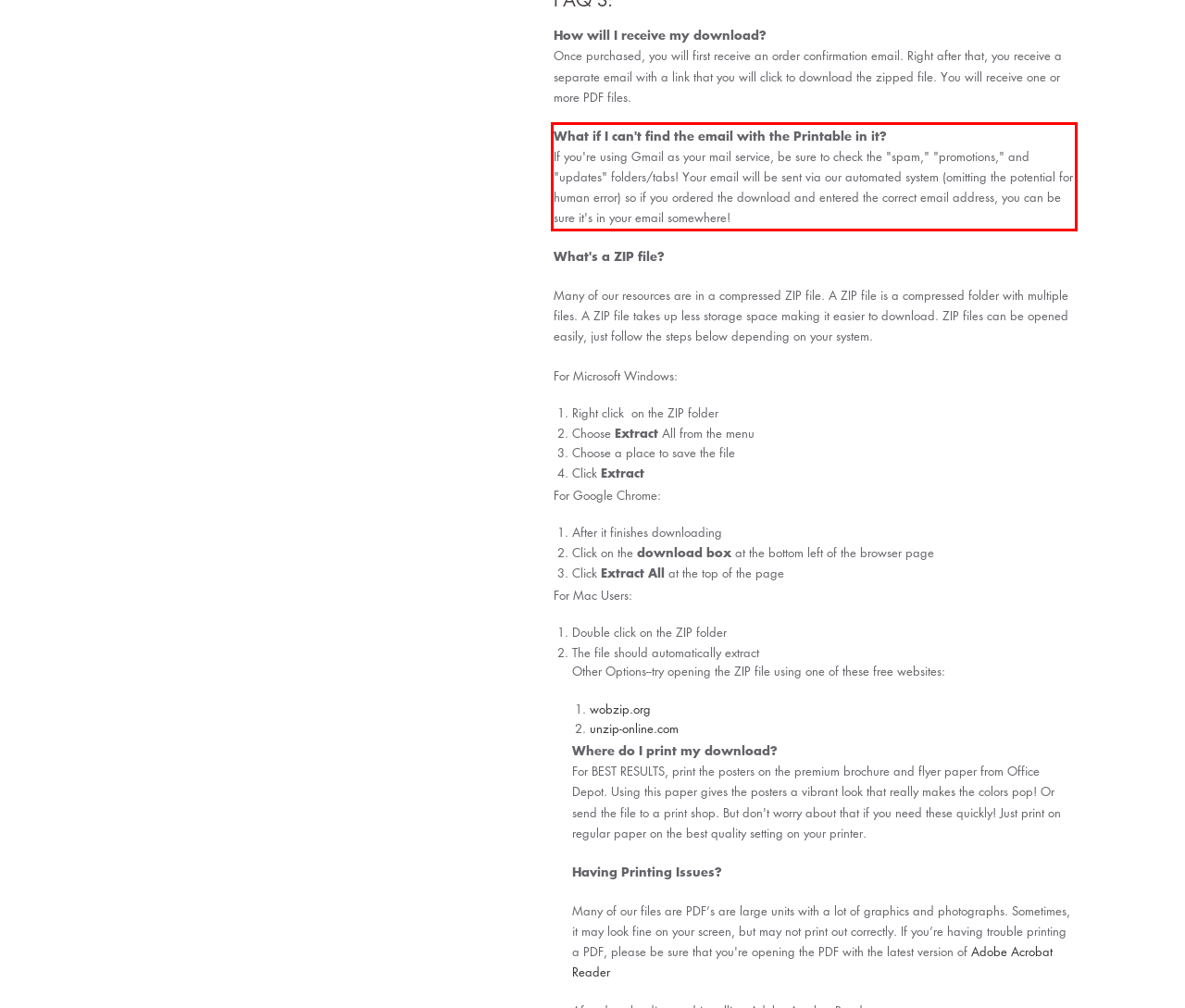Examine the webpage screenshot and use OCR to obtain the text inside the red bounding box.

What if I can't find the email with the Printable in it? If you're using Gmail as your mail service, be sure to check the "spam," "promotions," and "updates" folders/tabs! Your email will be sent via our automated system (omitting the potential for human error) so if you ordered the download and entered the correct email address, you can be sure it's in your email somewhere!